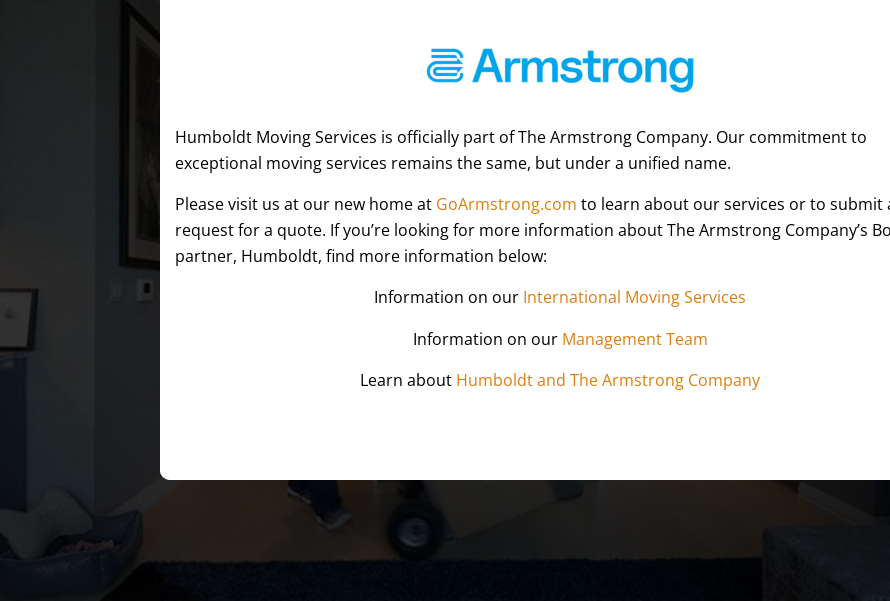Describe all the aspects of the image extensively.

The image features a modern and inviting space associated with Humboldt Moving Services, which is now part of The Armstrong Company. The company emphasizes its continued commitment to providing exceptional moving services under a unified identity. Prominently displayed is the Armstrong logo, symbolizing this partnership.

Accompanying the image is an informative message inviting visitors to explore services at their new website, GoArmstrong.com, where they can request quotes and find more information about various offerings. Key resources highlighted include details on international moving services, information about the management team, and insights into the partnership between Humboldt and The Armstrong Company. The setting is characterized by an organized and professional environment, indicative of the company's efficiency and dedication to customer service.